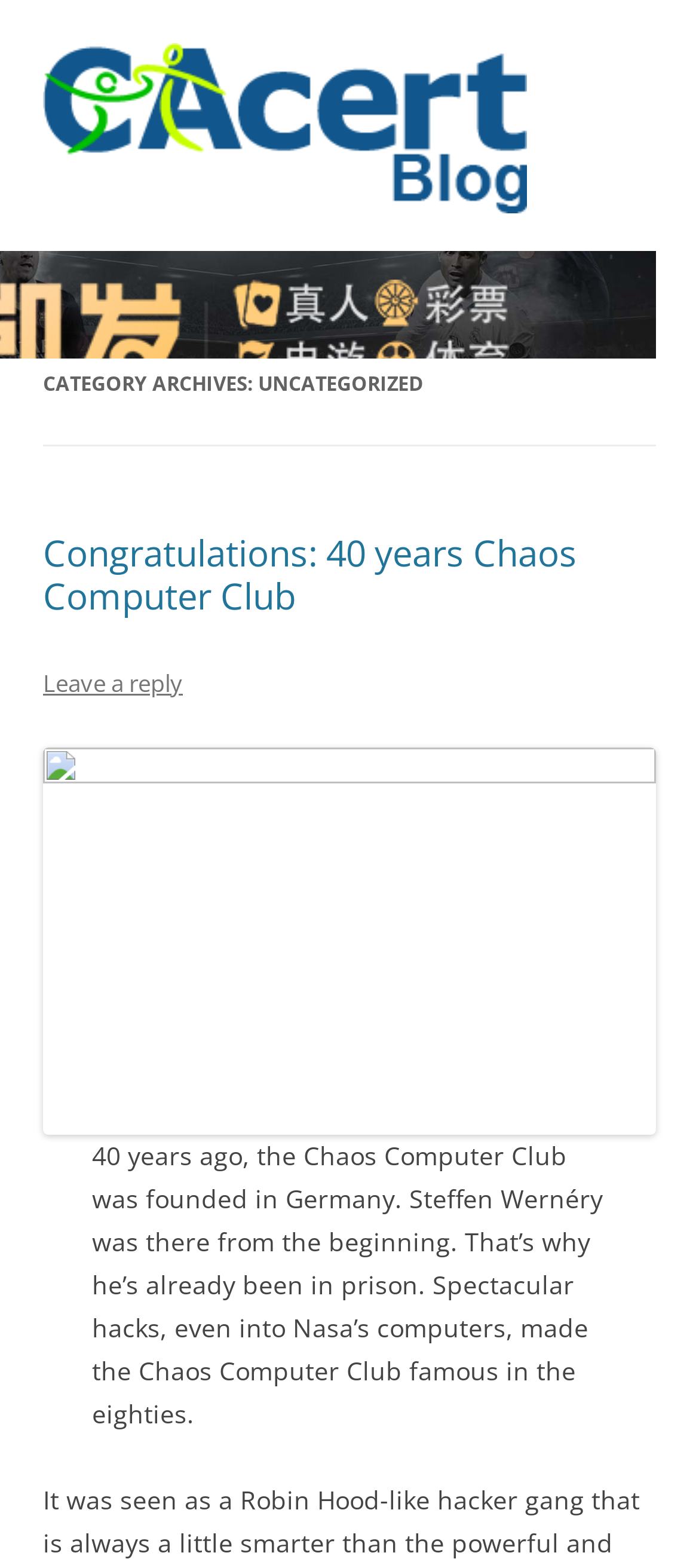Based on the image, please respond to the question with as much detail as possible:
What is the title of the latest article?

The title of the latest article can be found in the heading element below the category archive heading, which is 'Congratulations: 40 years Chaos Computer Club'. This is also a link.